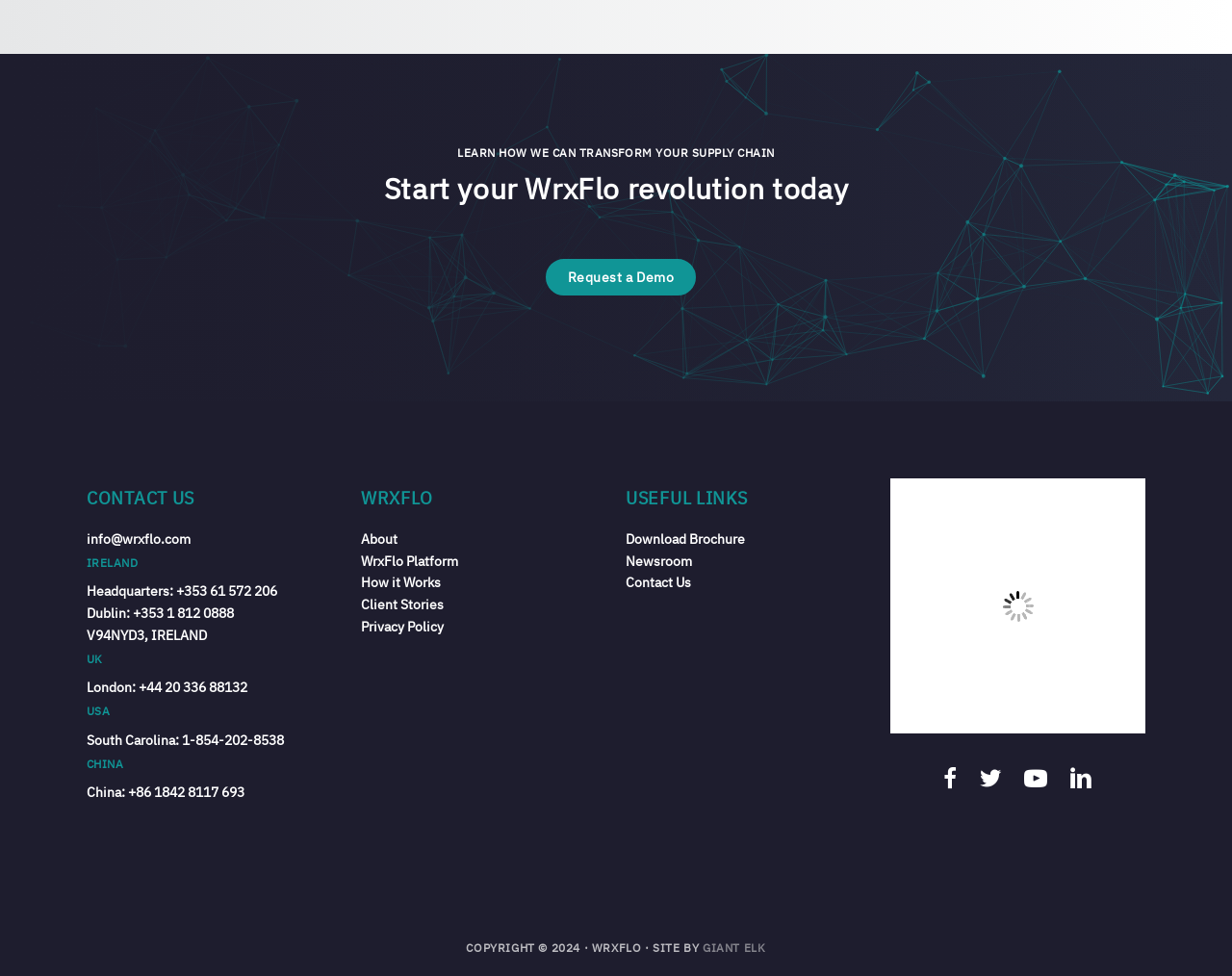Show the bounding box coordinates for the HTML element as described: "Request a Demo".

[0.443, 0.265, 0.565, 0.303]